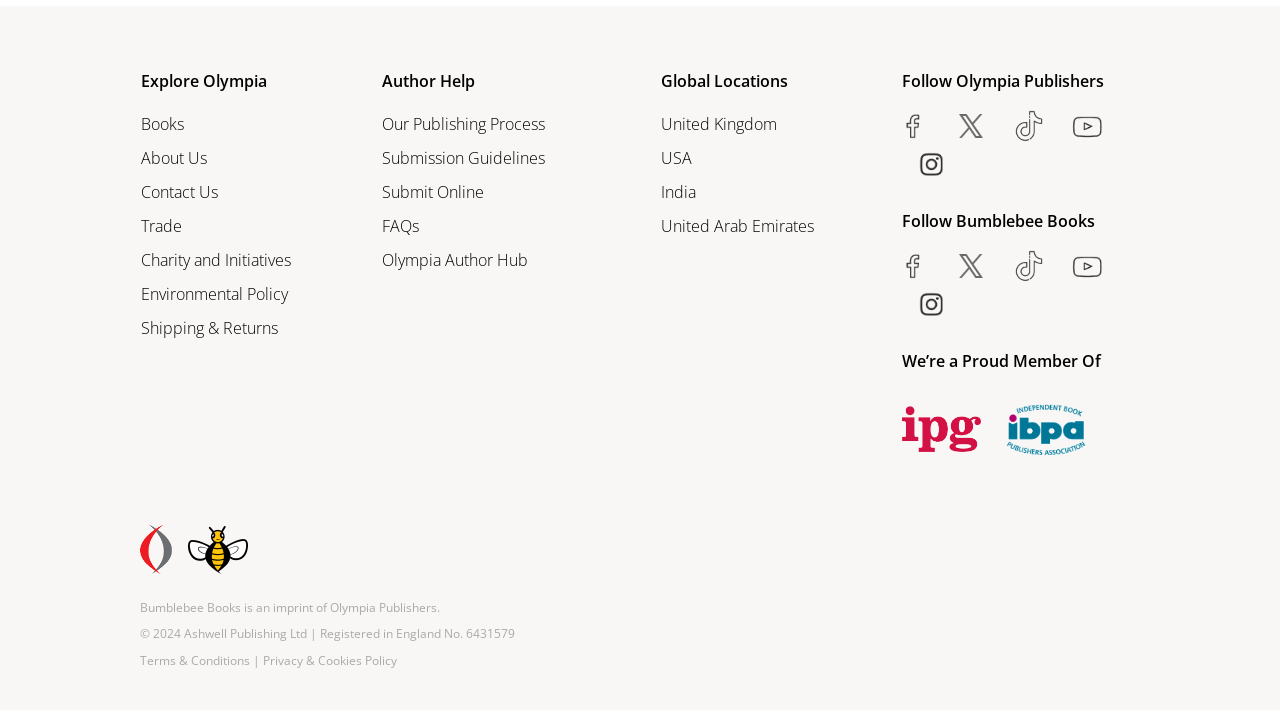Locate the bounding box coordinates of the element that should be clicked to execute the following instruction: "Explore 'Author Help'".

[0.299, 0.098, 0.484, 0.129]